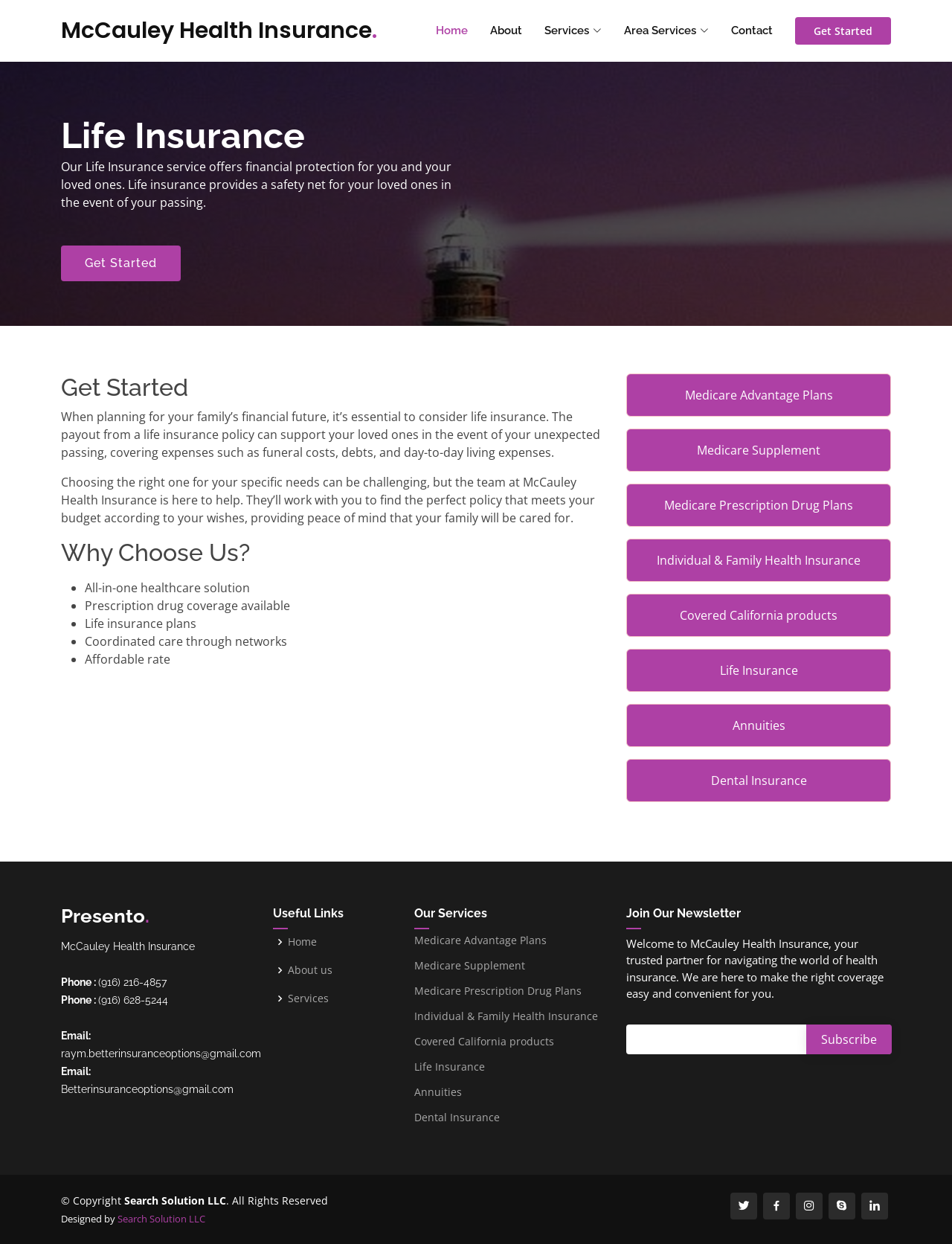Provide a short answer to the following question with just one word or phrase: How can users contact the company for more information?

By phone or email